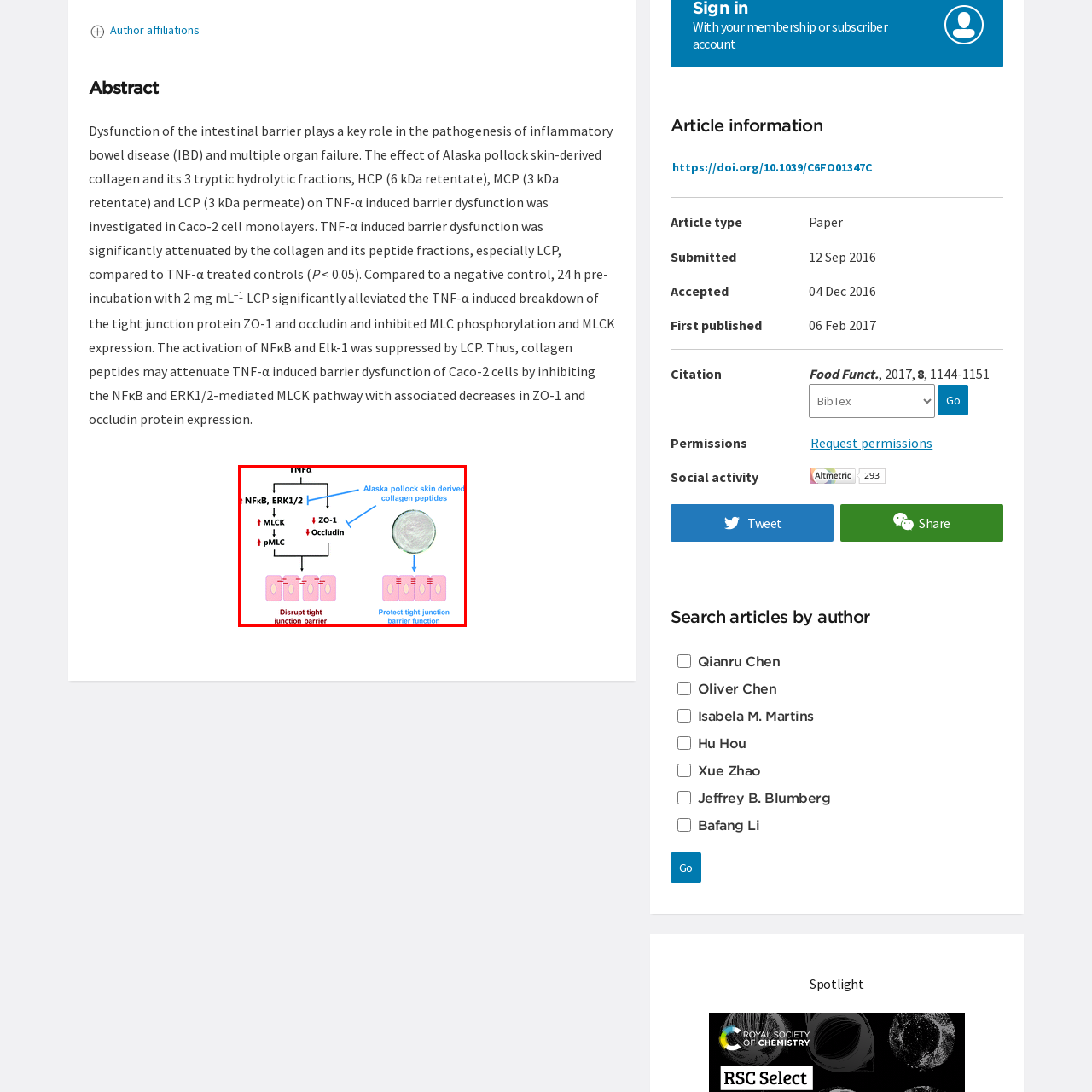What is depicted on the right side of the image? Study the image bordered by the red bounding box and answer briefly using a single word or a phrase.

Visual representation of collagen peptides